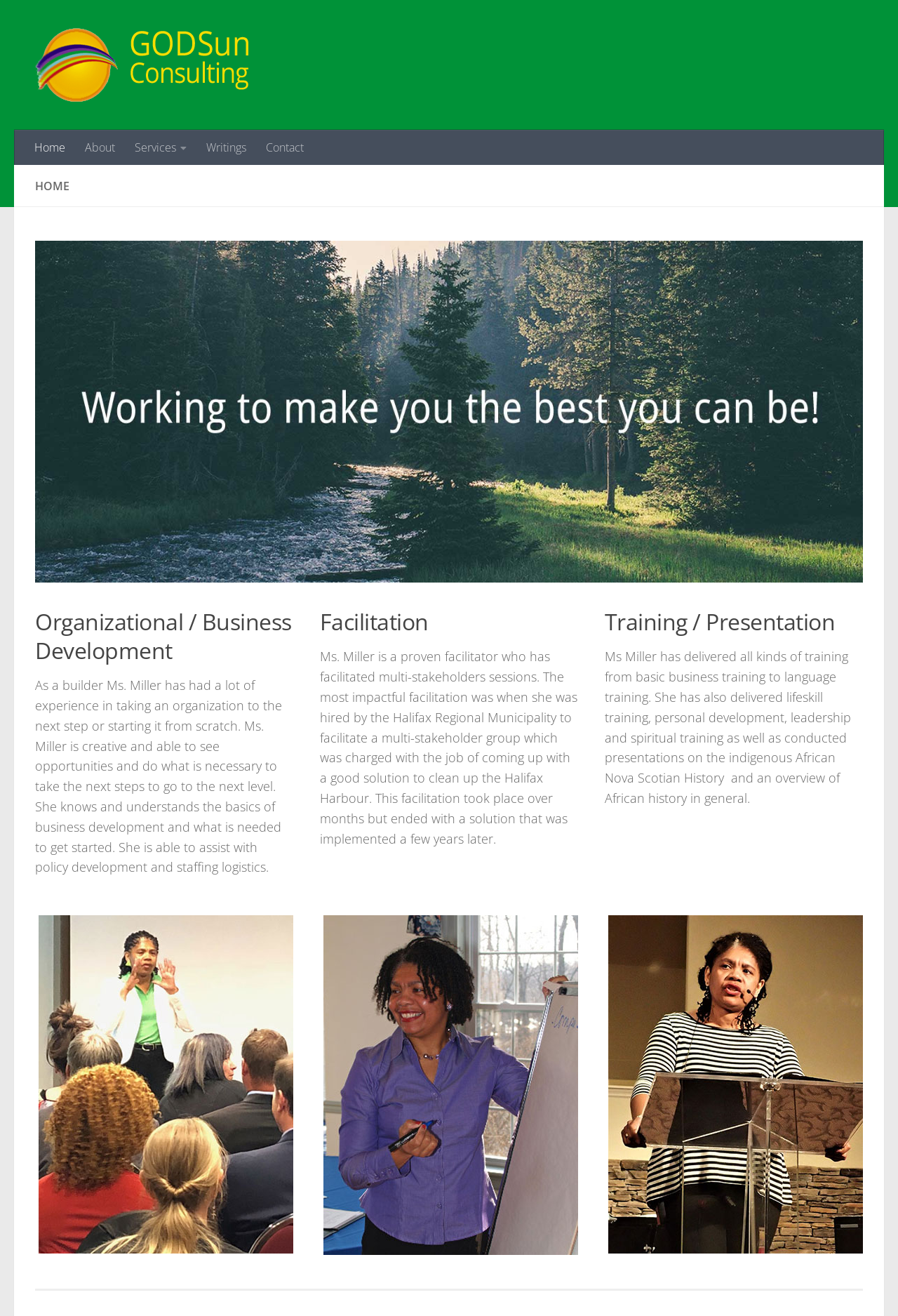Using the webpage screenshot, locate the HTML element that fits the following description and provide its bounding box: "Services".

[0.139, 0.099, 0.219, 0.125]